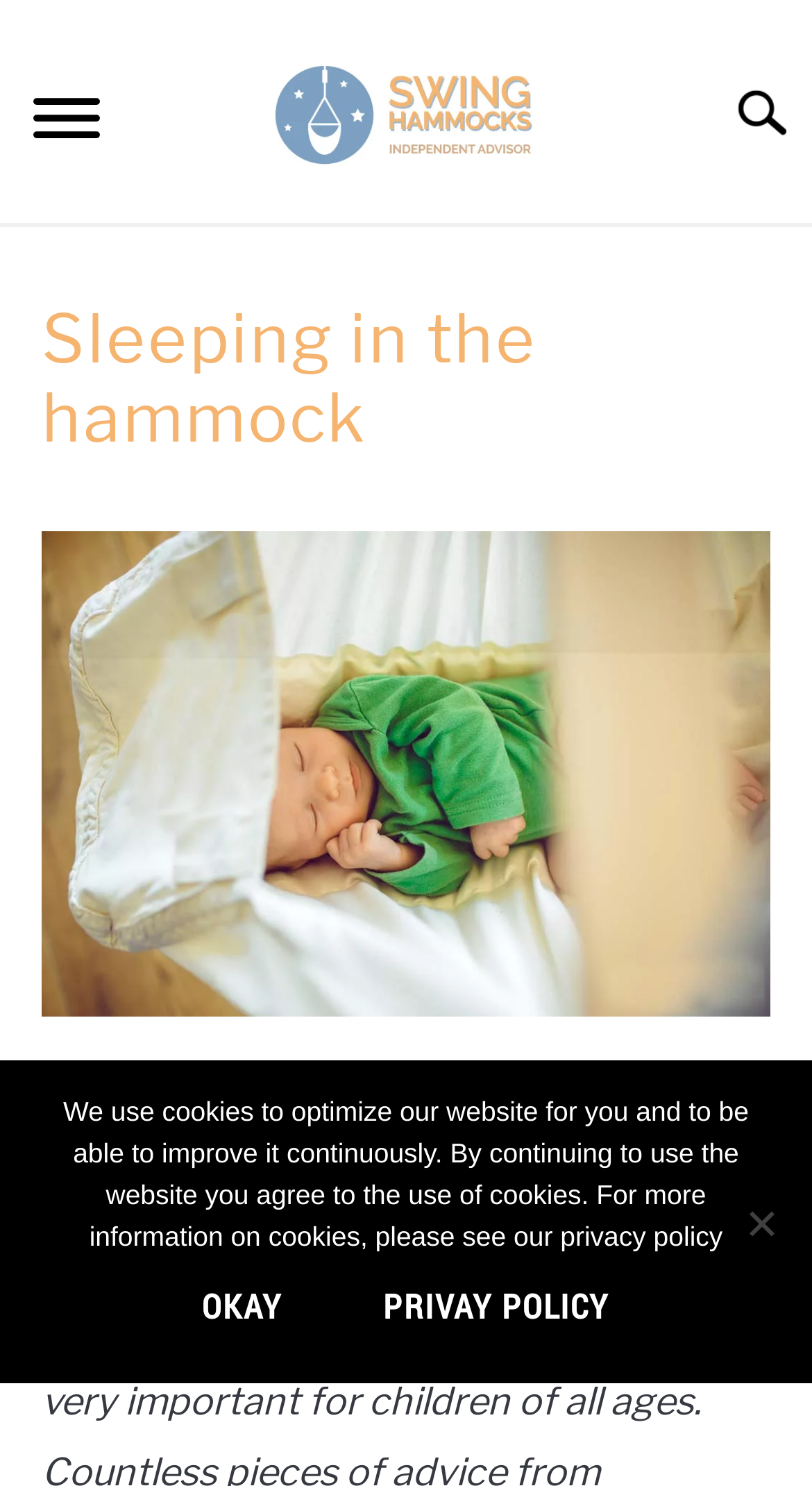What is the main topic of this webpage?
Examine the image and give a concise answer in one word or a short phrase.

Baby sleep hammock